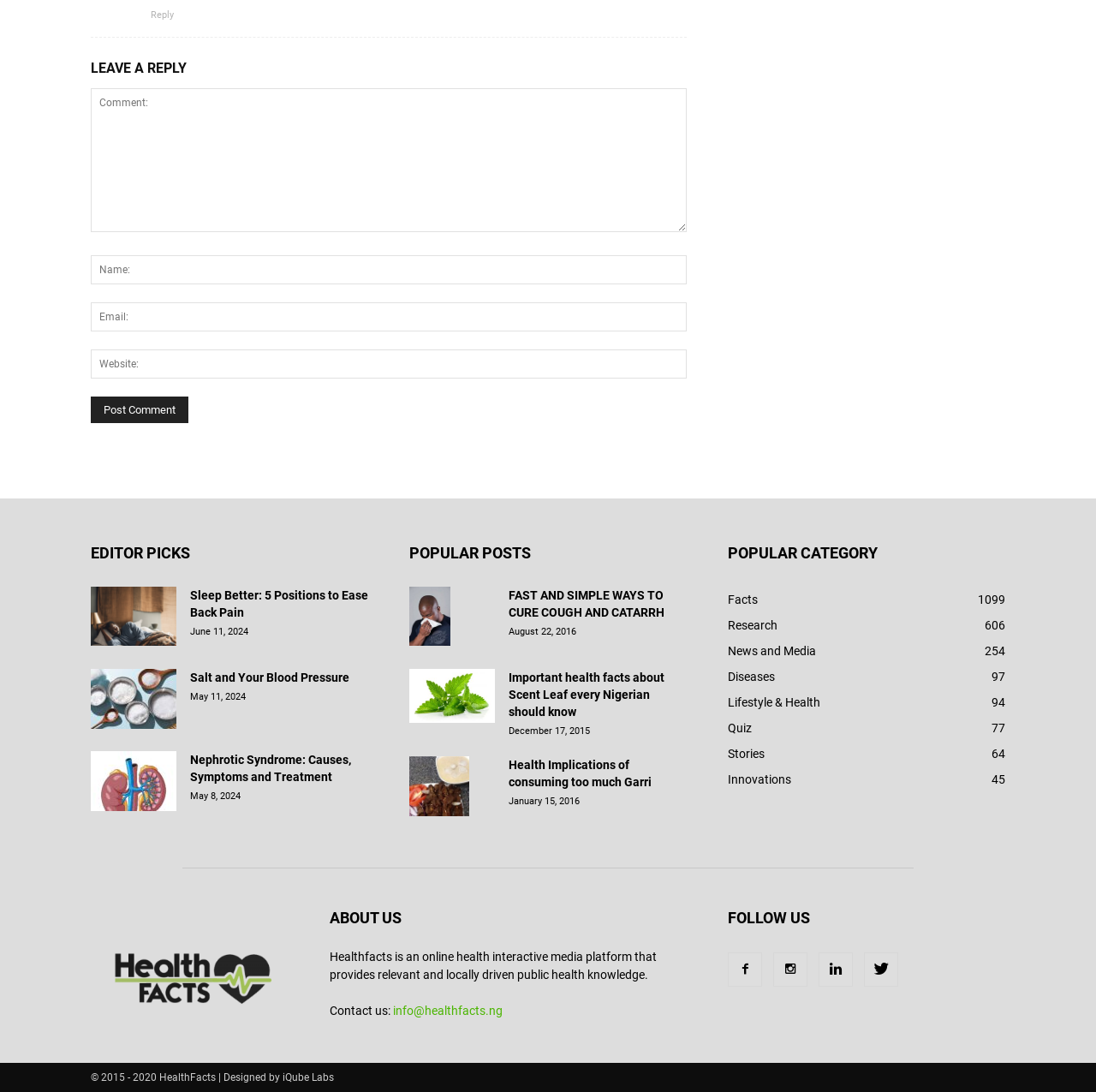Please provide the bounding box coordinates for the element that needs to be clicked to perform the instruction: "Post a comment". The coordinates must consist of four float numbers between 0 and 1, formatted as [left, top, right, bottom].

[0.083, 0.363, 0.172, 0.387]